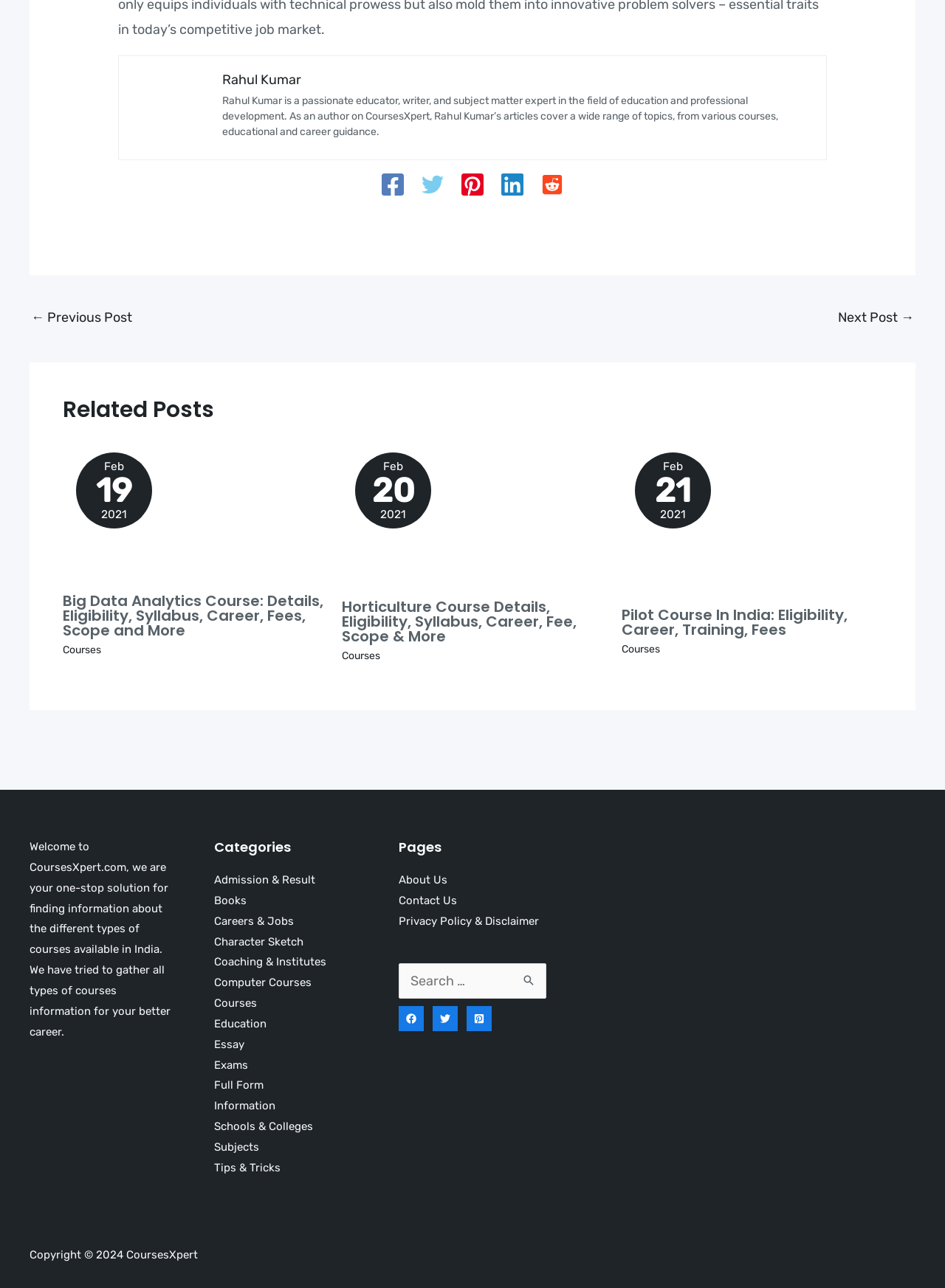Please provide the bounding box coordinate of the region that matches the element description: aria-label="Facebook". Coordinates should be in the format (top-left x, top-left y, bottom-right x, bottom-right y) and all values should be between 0 and 1.

[0.404, 0.135, 0.427, 0.155]